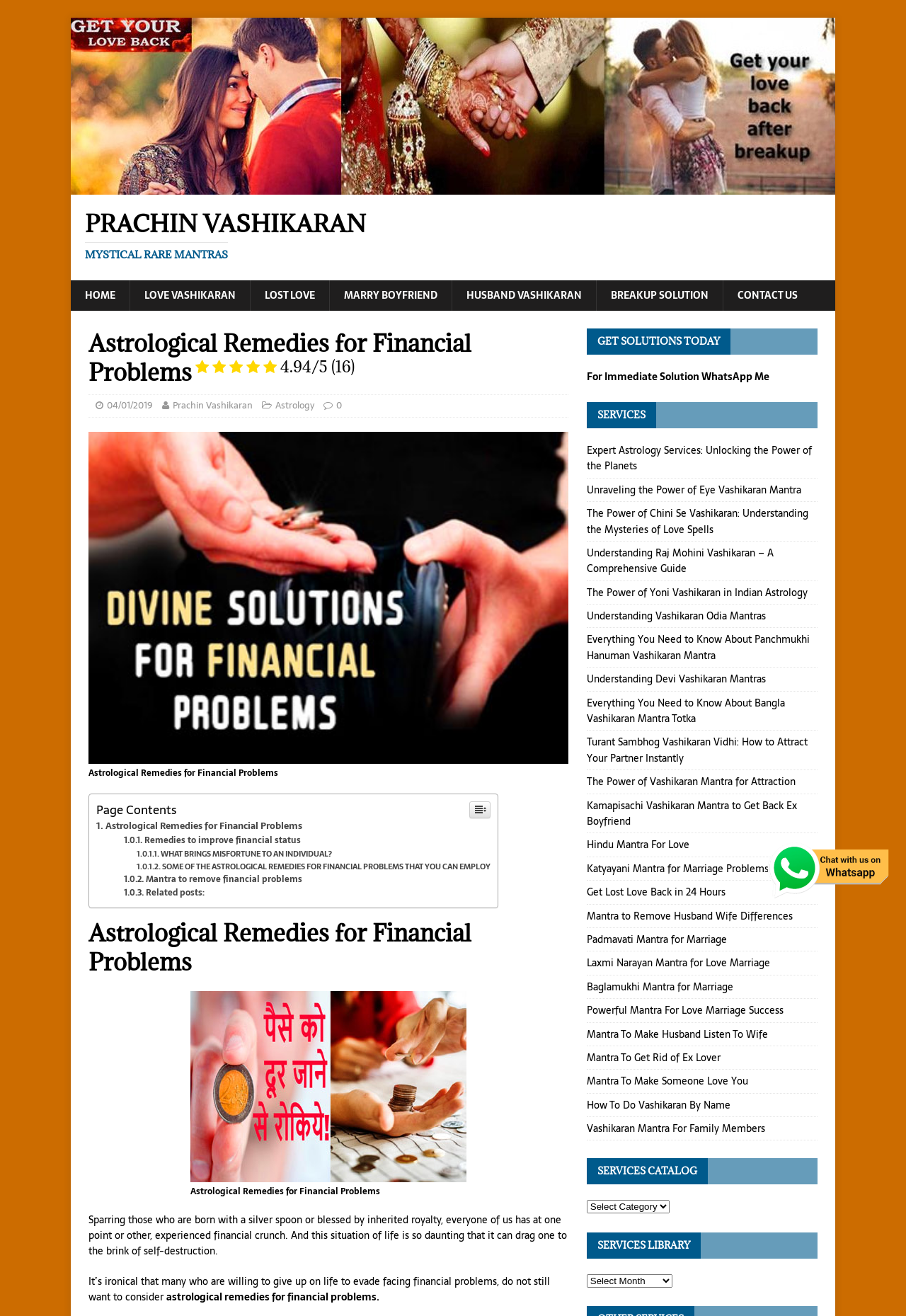What is the topic of the article on the webpage?
Using the information from the image, answer the question thoroughly.

I found the topic of the article by looking at the heading elements. The main heading 'Astrological Remedies for Financial Problems' is present at the top of the article, and the text is also repeated in other places, such as the image and link elements.